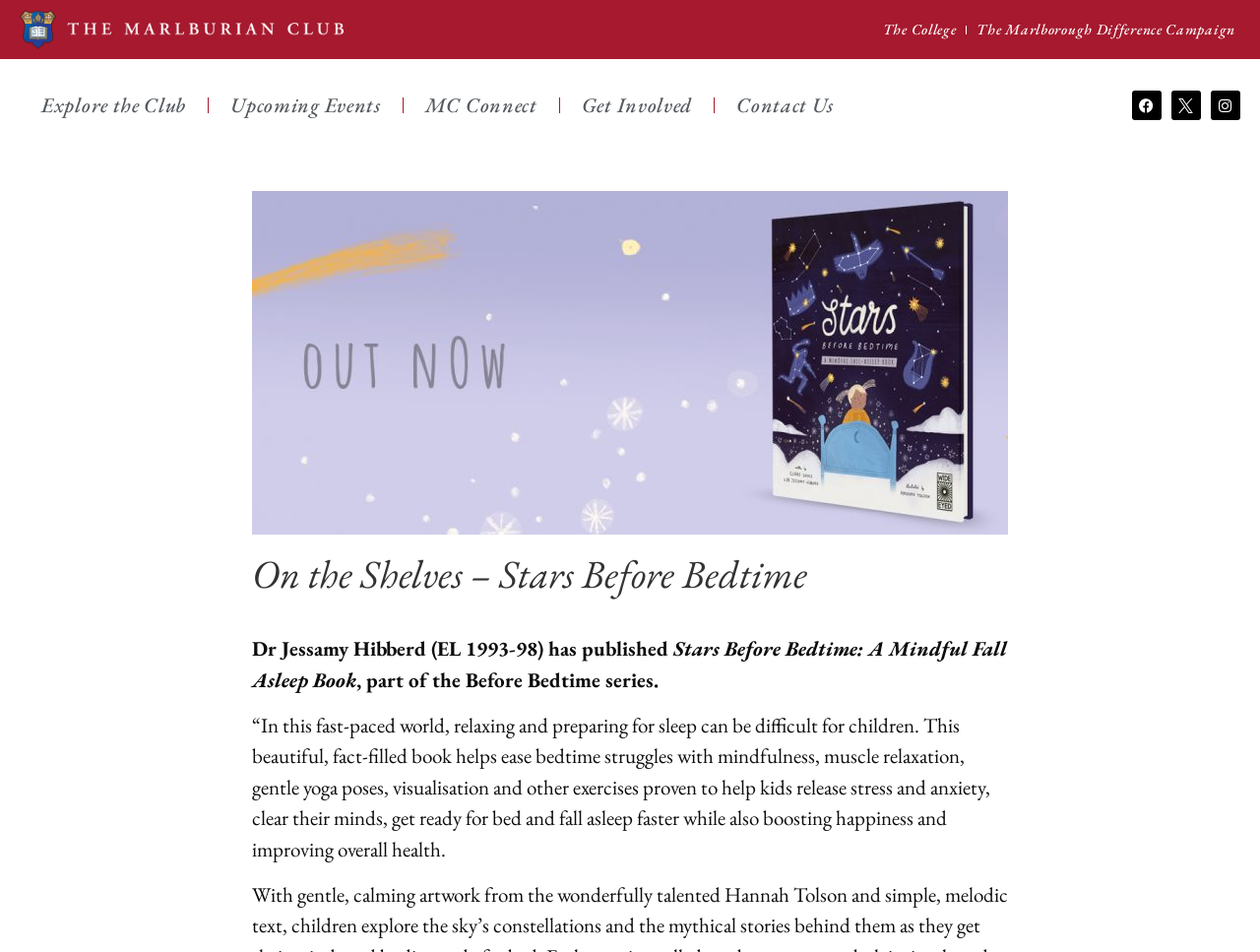What is the name of the series?
Provide an in-depth and detailed explanation in response to the question.

I found the answer by reading the description of the book, which mentions 'part of the Before Bedtime series'.